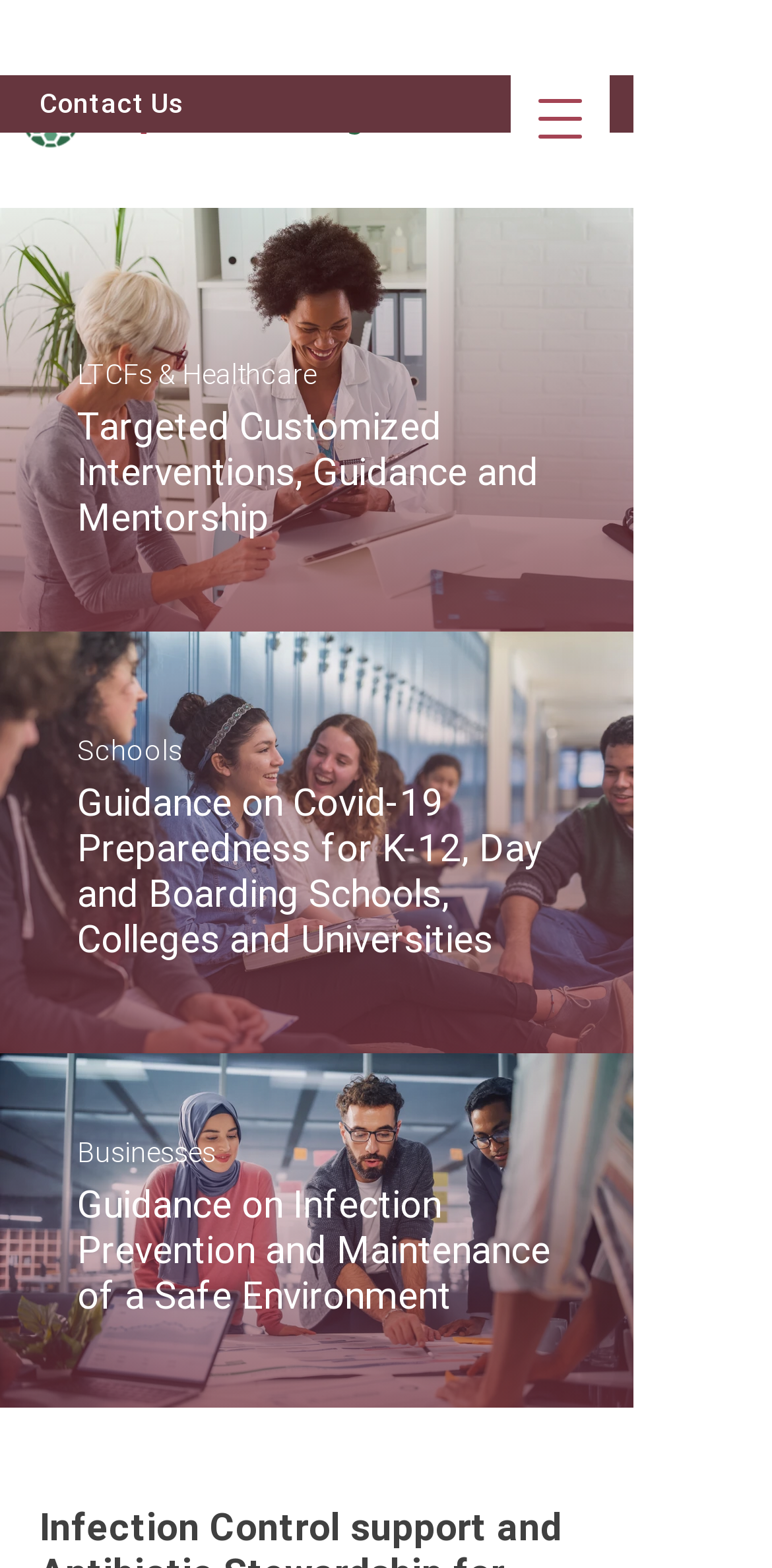Use a single word or phrase to respond to the question:
What is the purpose of the button at the top right?

Open navigation menu